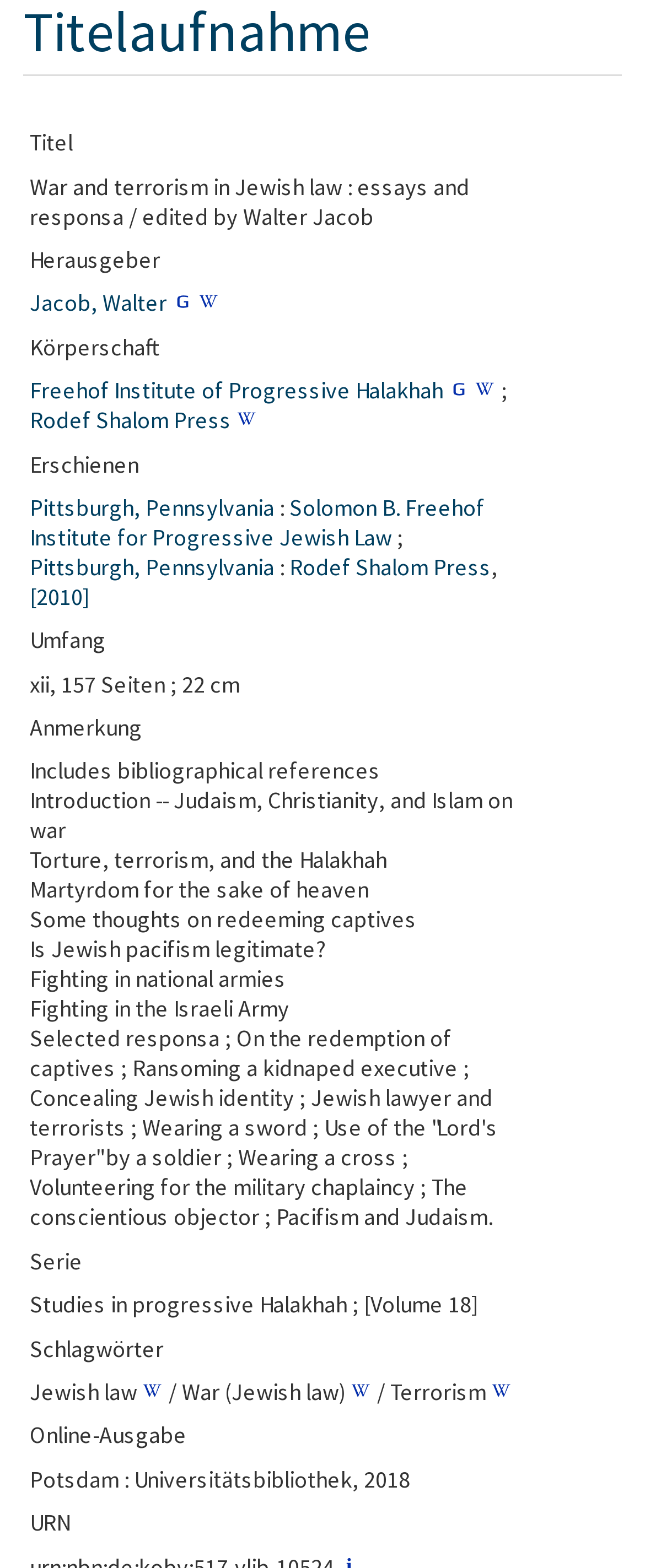In which year was the book published?
Refer to the screenshot and answer in one word or phrase.

2010